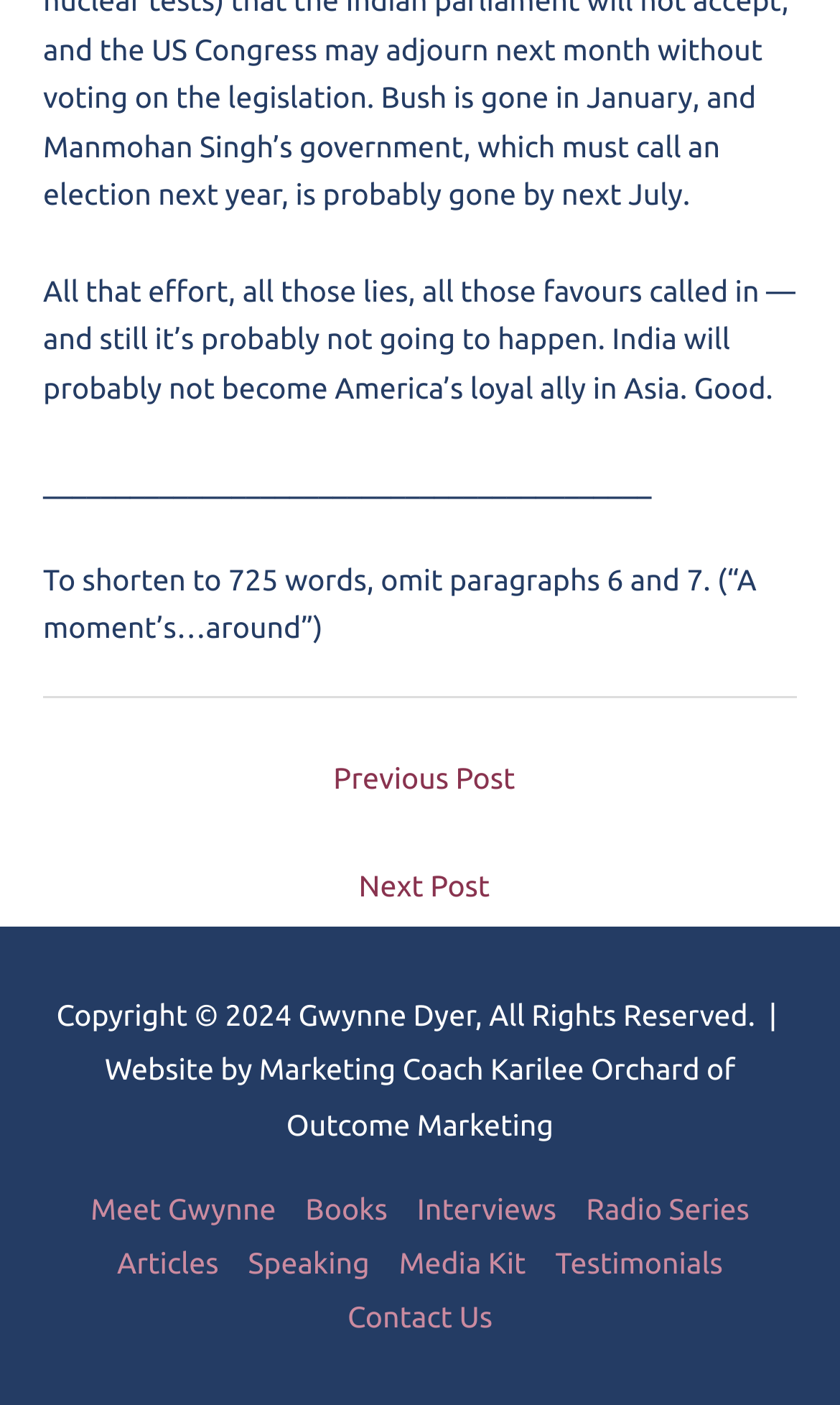Please locate the UI element described by "Books" and provide its bounding box coordinates.

[0.346, 0.848, 0.479, 0.872]